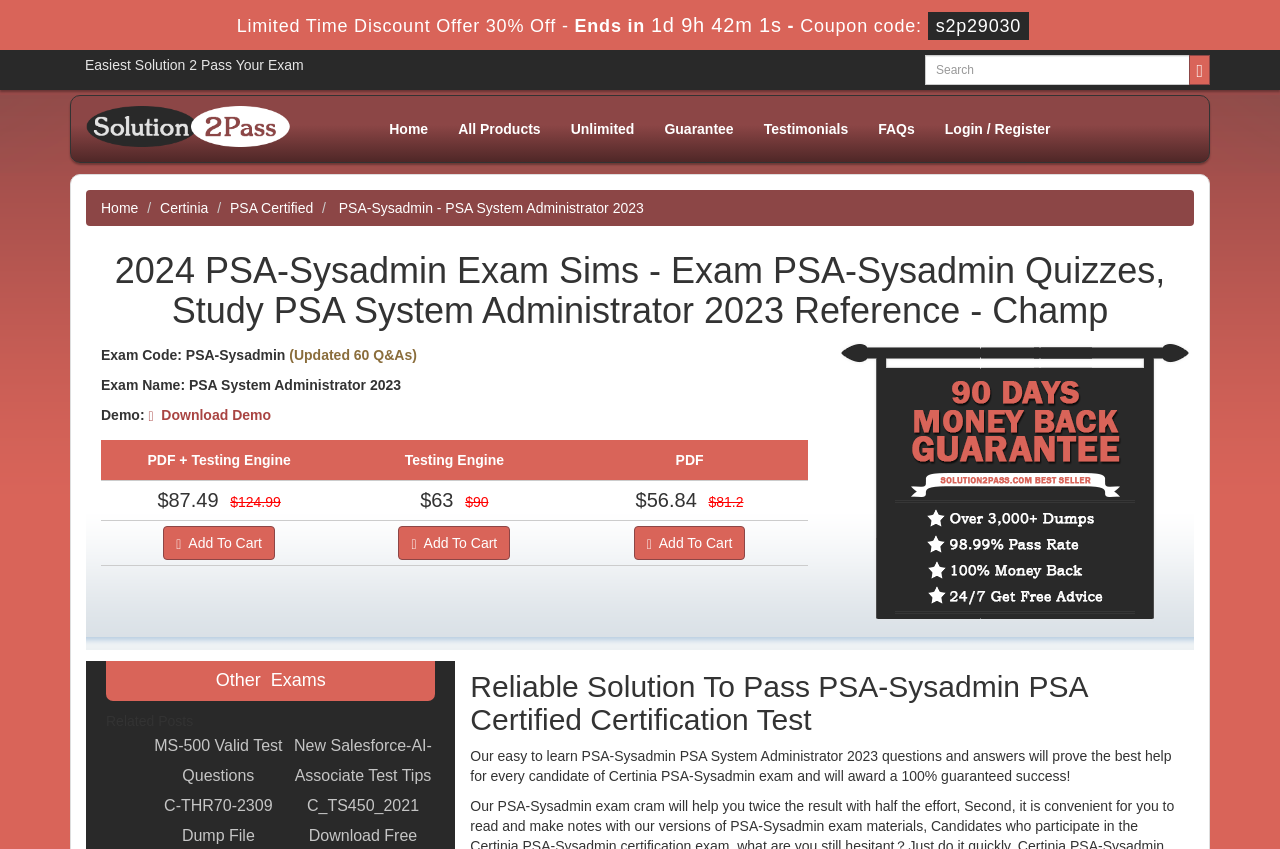Please determine the bounding box coordinates of the element's region to click for the following instruction: "Compare Godox Parabolic Umbrella Translucent 85 Cm".

None